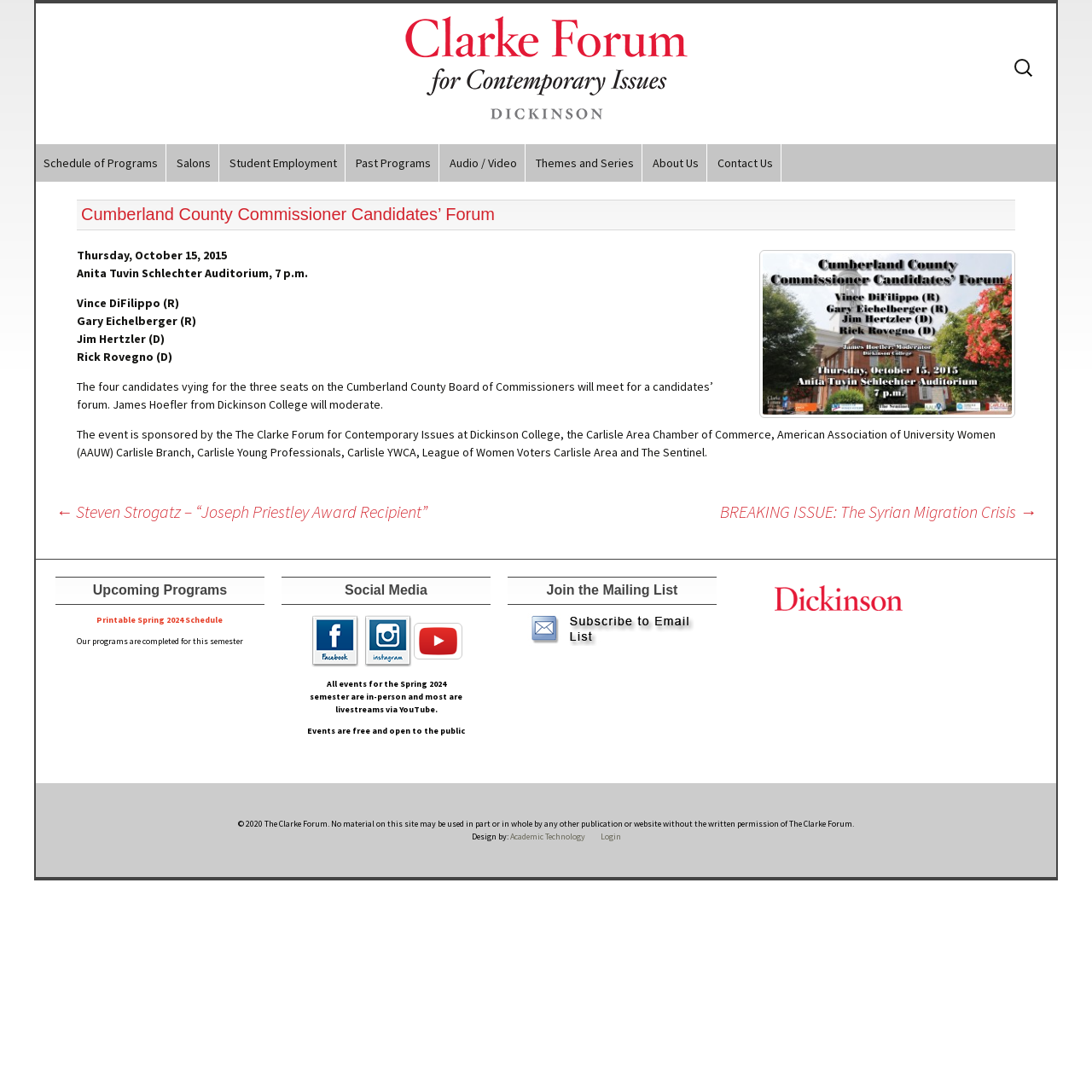Can you determine the bounding box coordinates of the area that needs to be clicked to fulfill the following instruction: "Click Contact us link"?

None